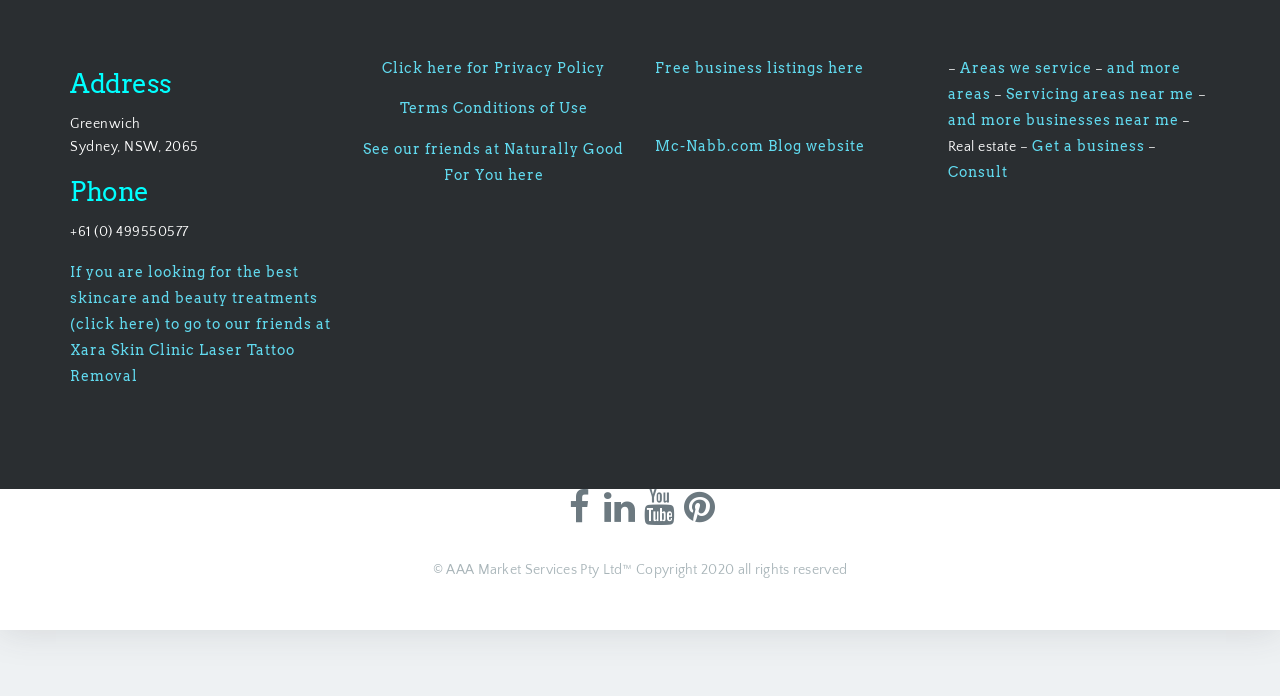Provide a short answer using a single word or phrase for the following question: 
What is the purpose of the link 'Click here for Privacy Policy'?

To access the Privacy Policy